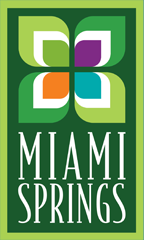Paint a vivid picture of the image with your description.

The image features the logo of Miami Springs, an emblematic representation characterized by a vibrant design. The logo includes a stylized floral motif composed of interlocking shapes in varying shades of green, orange, purple, and white, set against a rich green background. At the base of the logo, the words "MIAMI SPRINGS" are displayed prominently in an elegant, white font, reflecting the city's identity and charm. This logo encapsulates the spirit of Miami Springs, highlighting its community-focused ethos and connection to nature.